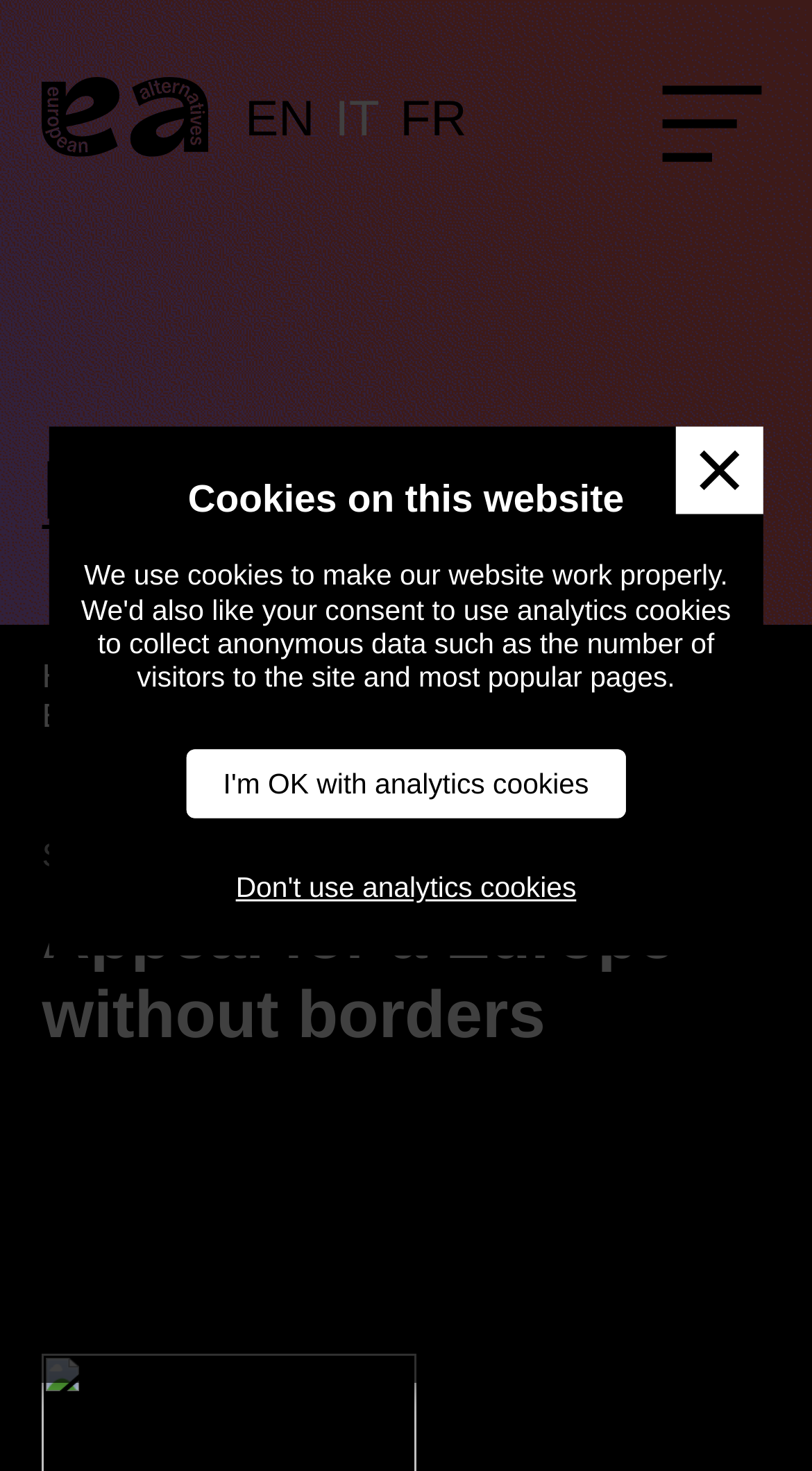Locate the UI element described by Don't use analytics cookies and provide its bounding box coordinates. Use the format (top-left x, top-left y, bottom-right x, bottom-right y) with all values as floating point numbers between 0 and 1.

[0.29, 0.593, 0.71, 0.614]